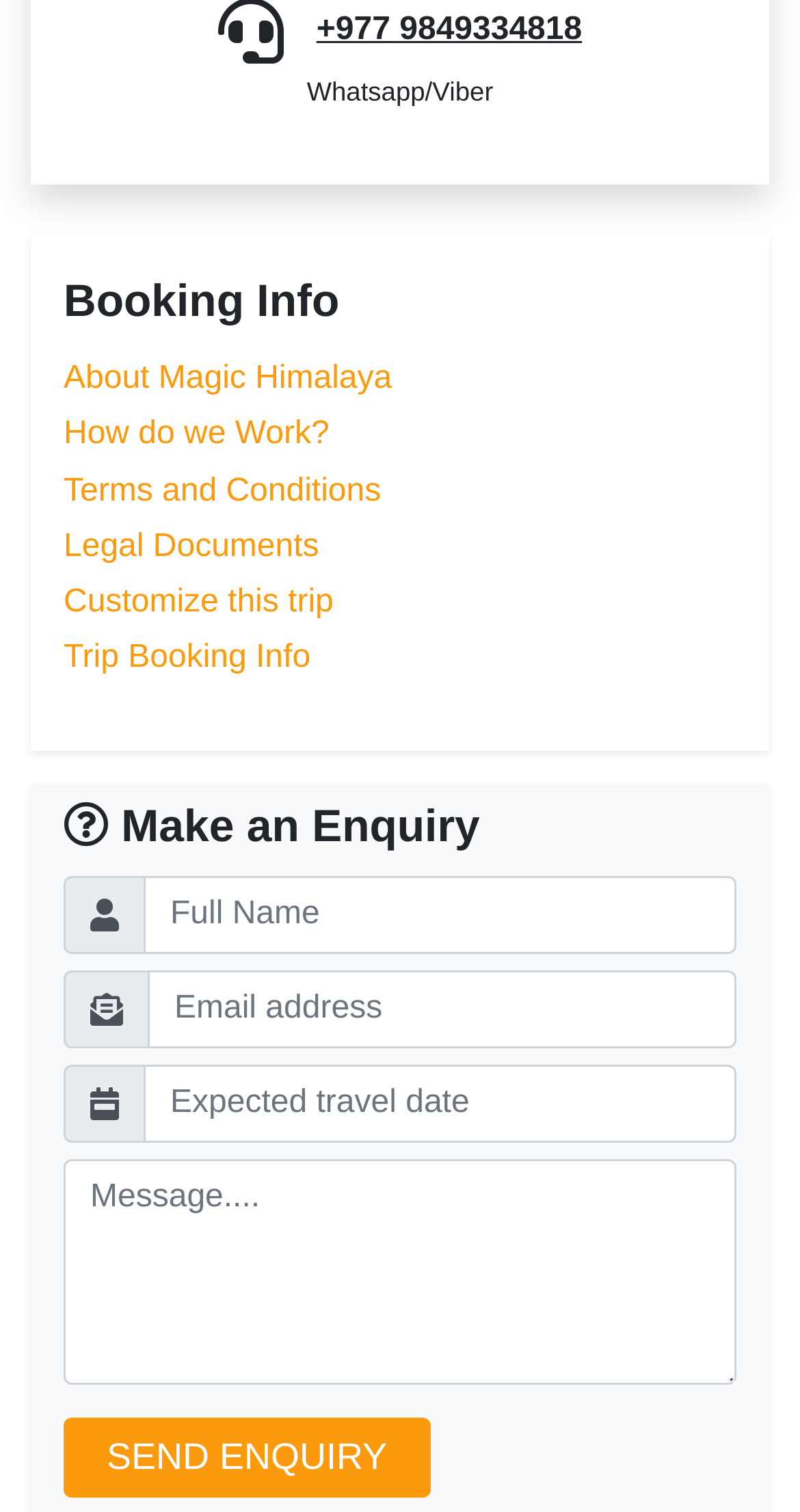Find the bounding box coordinates of the element's region that should be clicked in order to follow the given instruction: "Click the 'About Magic Himalaya' link". The coordinates should consist of four float numbers between 0 and 1, i.e., [left, top, right, bottom].

[0.079, 0.239, 0.49, 0.262]